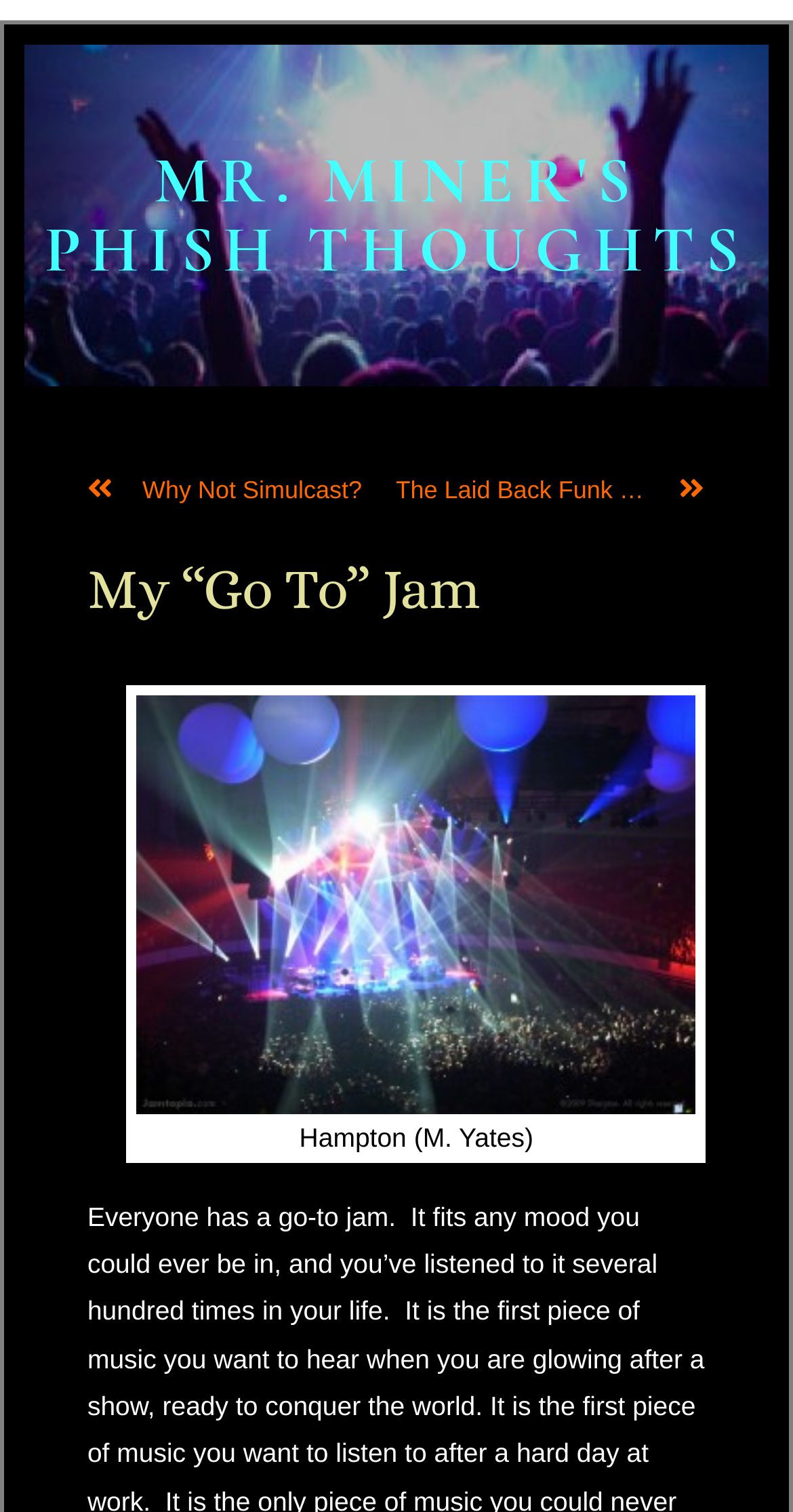Give a full account of the webpage's elements and their arrangement.

The webpage is about a blog post titled "My “Go To” Jam – MR. MINER'S PHISH THOUGHTS". At the top, there is a large heading with the title "MR. MINER'S PHISH THOUGHTS", which is also a link. Below this heading, there are two links, "Prev Why Not Simulcast?" and "The Laid Back Funk of Summer ’98 Next", positioned side by side, taking up about half of the page width each.

Further down, there is another heading, "My “Go To” Jam", which is centered on the page. Below this heading, there is a large figure, taking up most of the page width, with a caption at the bottom. The caption reads "Hampton (M. Yates)".